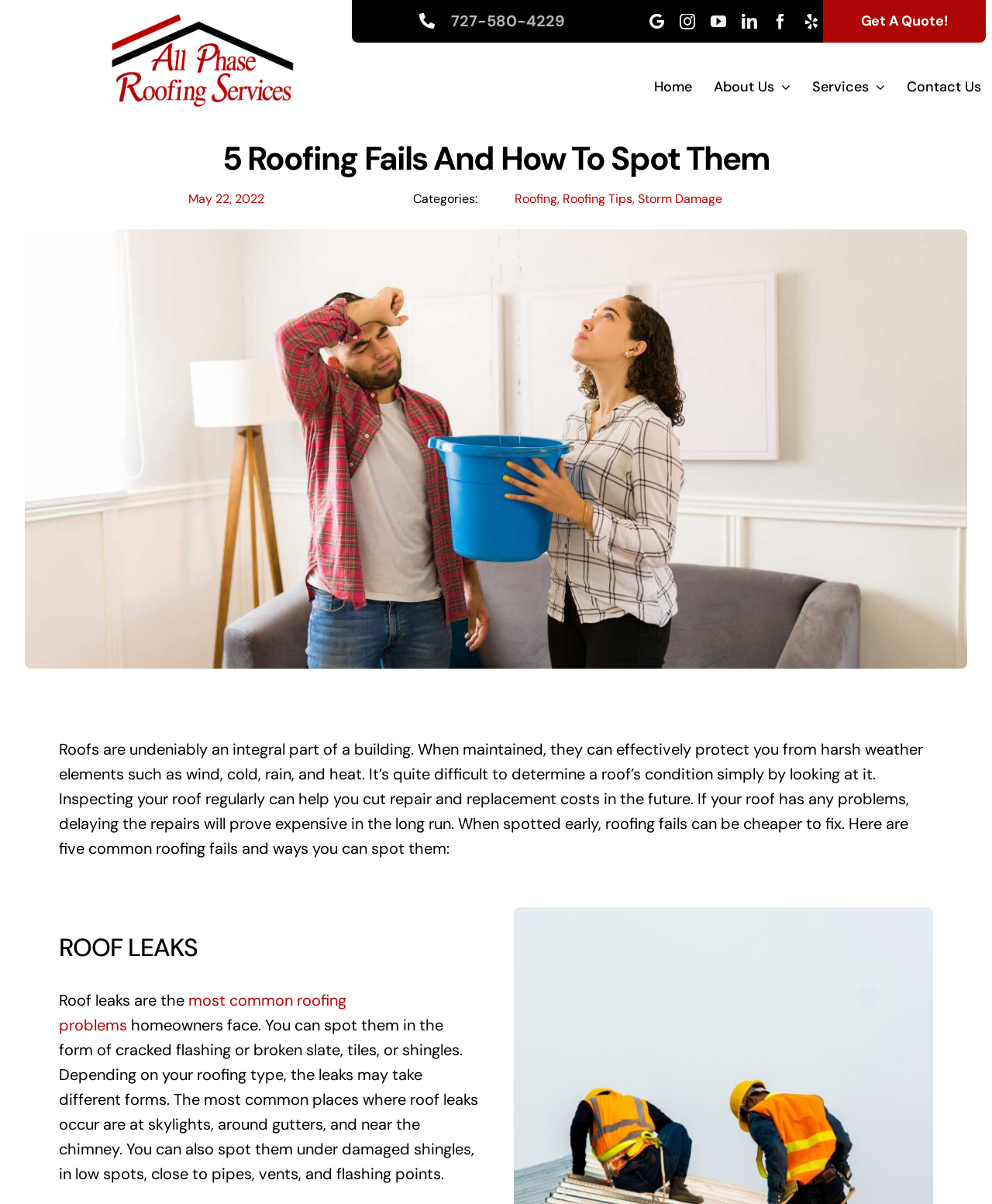Use a single word or phrase to answer the question: 
How many social media links are displayed at the top of the webpage?

7